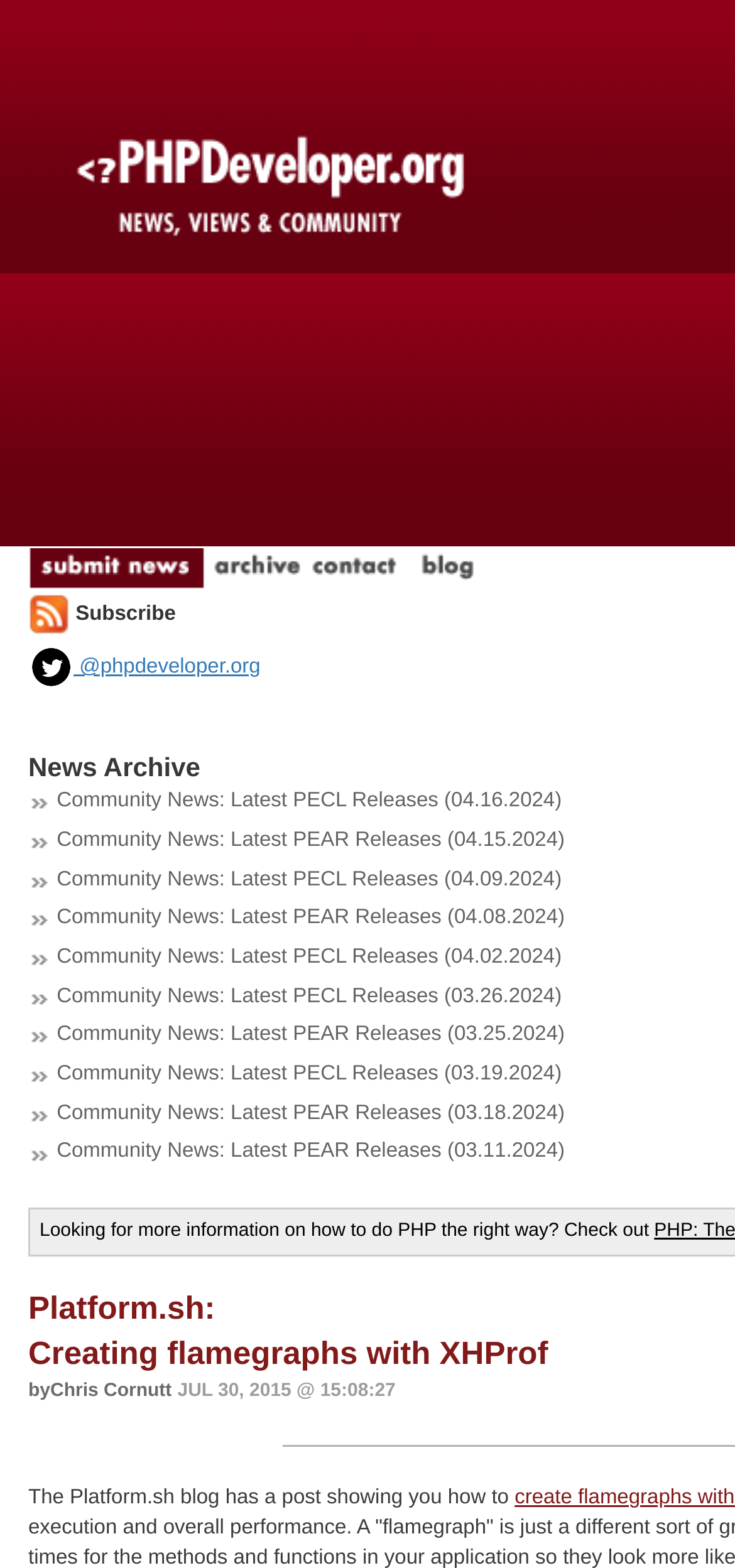Find the bounding box coordinates for the element that must be clicked to complete the instruction: "Visit the news archive". The coordinates should be four float numbers between 0 and 1, indicated as [left, top, right, bottom].

[0.038, 0.48, 0.273, 0.499]